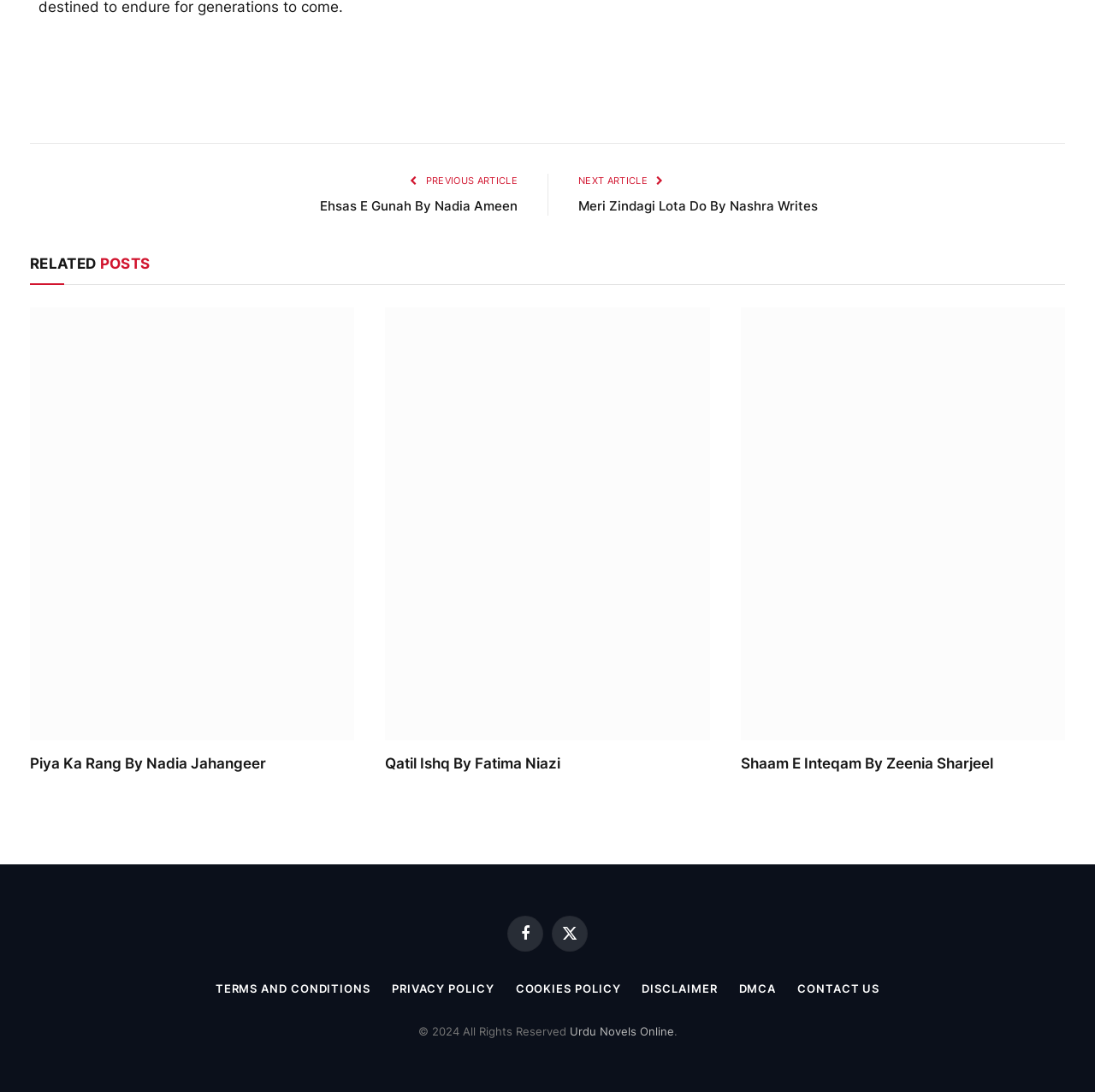What is the title of the first related post?
Using the image as a reference, answer the question in detail.

I looked at the first article under the 'RELATED POSTS' heading and found the title 'Piya Ka Rang By Nadia Jahangeer'.